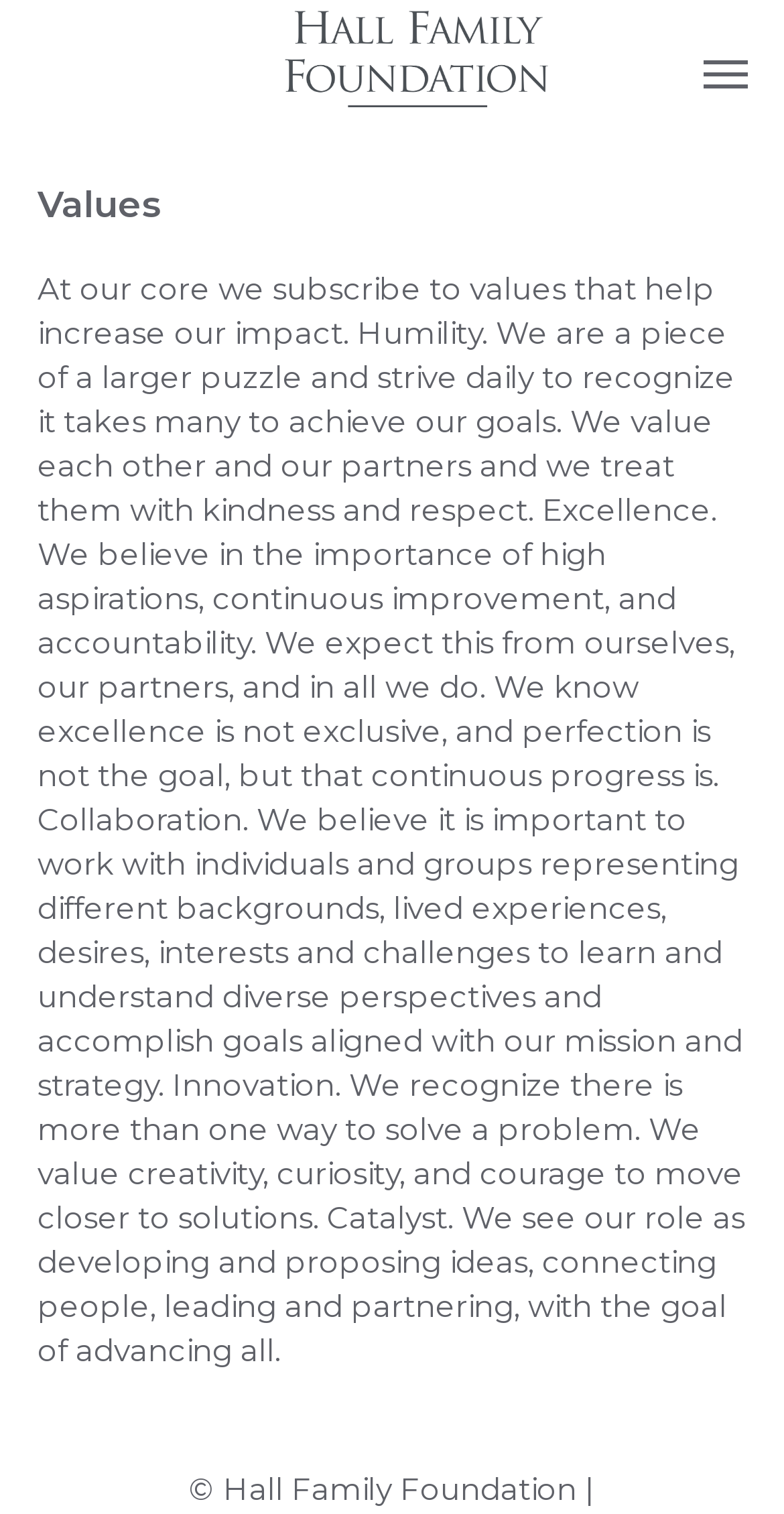Please provide a one-word or phrase answer to the question: 
How many links are present at the top of the page?

2